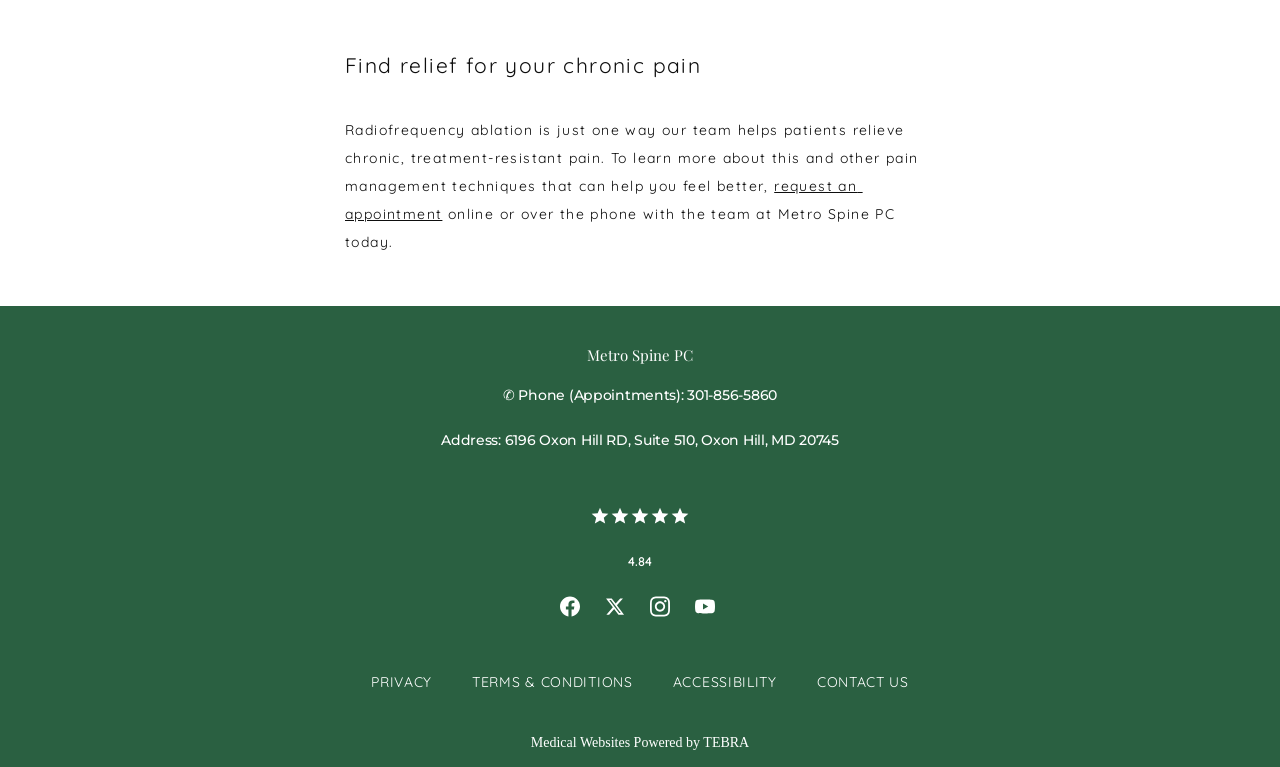Please identify the bounding box coordinates of the element on the webpage that should be clicked to follow this instruction: "Visit the Campaign for College Opportunity homepage". The bounding box coordinates should be given as four float numbers between 0 and 1, formatted as [left, top, right, bottom].

None